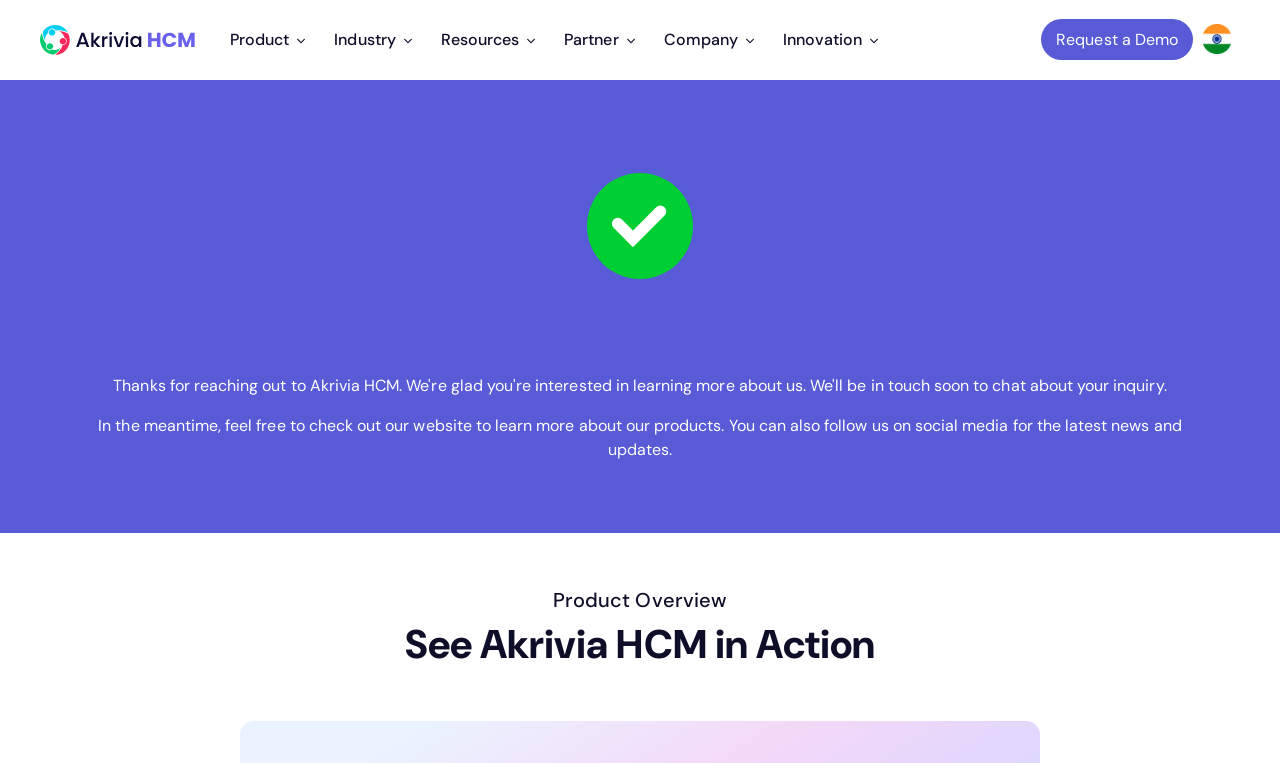What is the purpose of the webpage?
Based on the visual, give a brief answer using one word or a short phrase.

Thank subscribers